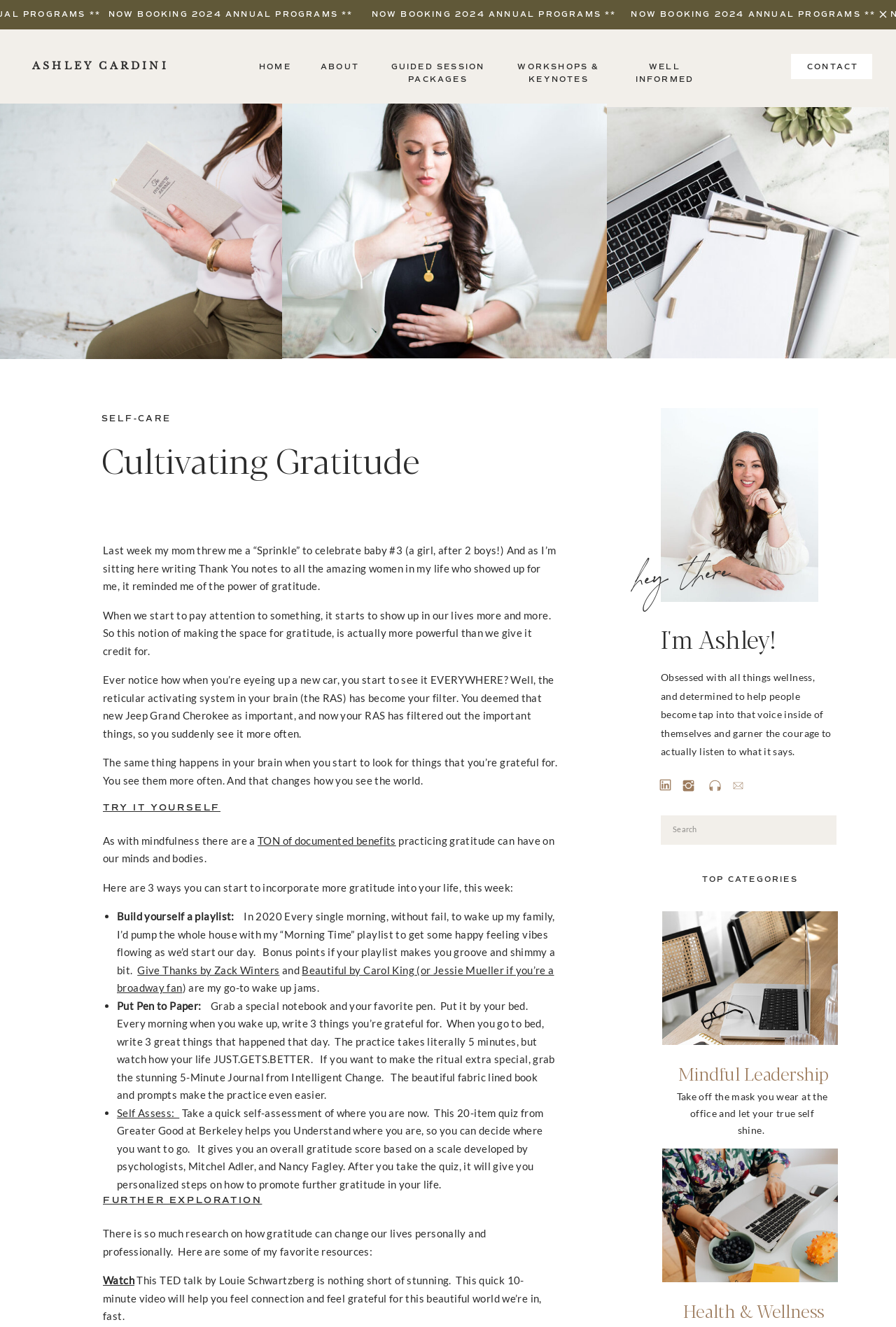How many ways are suggested to incorporate gratitude into life?
Based on the content of the image, thoroughly explain and answer the question.

The article suggests three ways to incorporate gratitude into life, which can be found by examining the list markers and their corresponding text, resulting in three ways: building a playlist, putting pen to paper, and self-assessing.